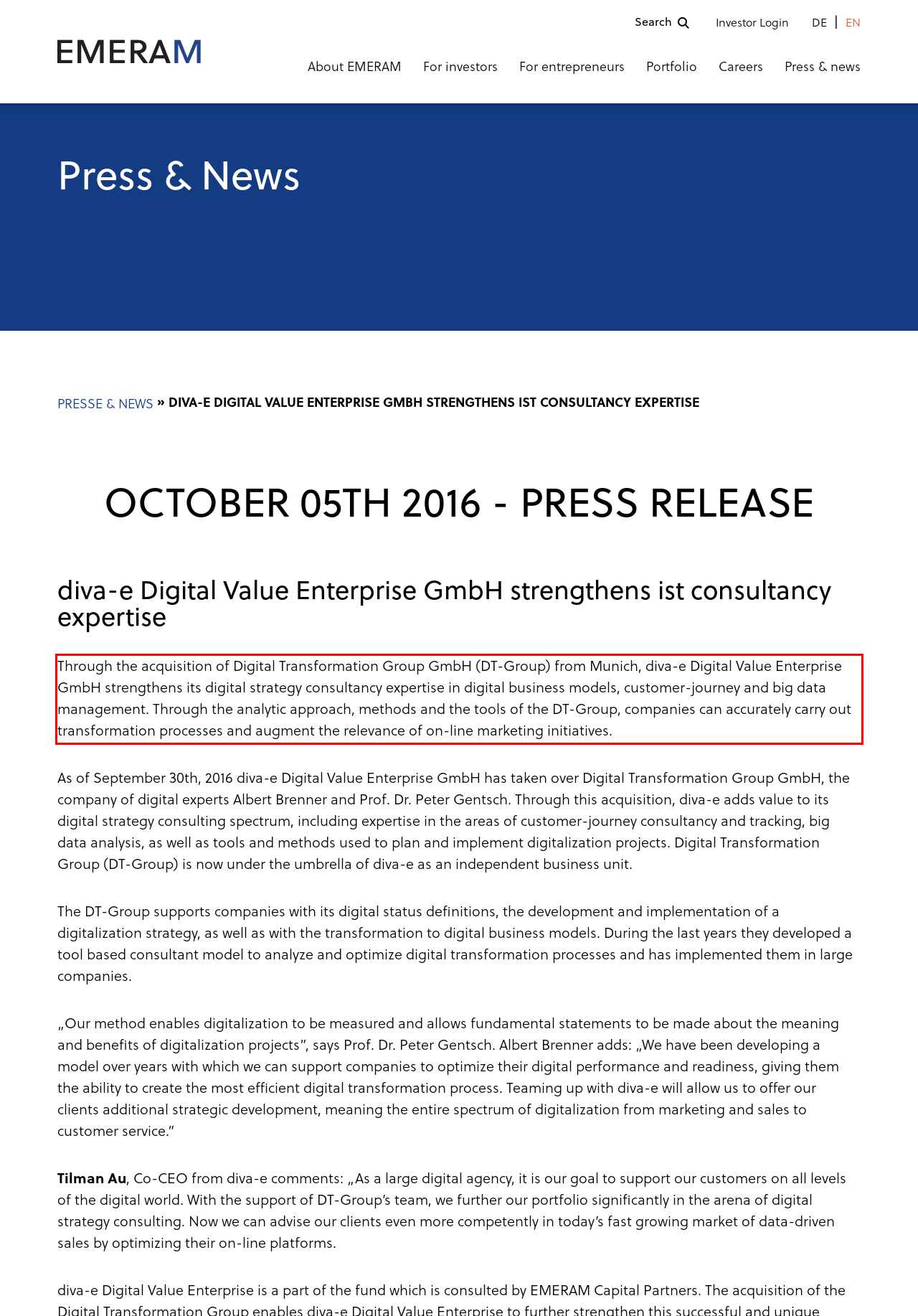In the given screenshot, locate the red bounding box and extract the text content from within it.

Through the acquisition of Digital Transformation Group GmbH (DT-Group) from Munich, diva-e Digital Value Enterprise GmbH strengthens its digital strategy consultancy expertise in digital business models, customer-journey and big data management. Through the analytic approach, methods and the tools of the DT-Group, companies can accurately carry out transformation processes and augment the relevance of on-line marketing initiatives.